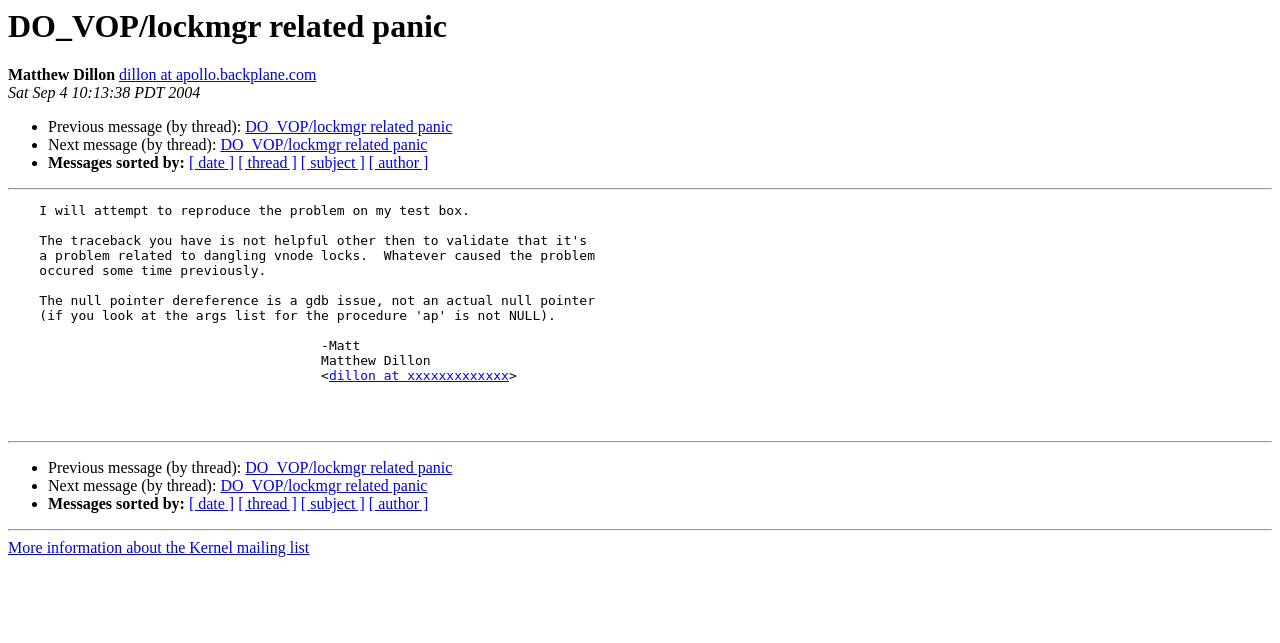Identify the bounding box of the UI element that matches this description: "[ date ]".

[0.148, 0.771, 0.183, 0.797]